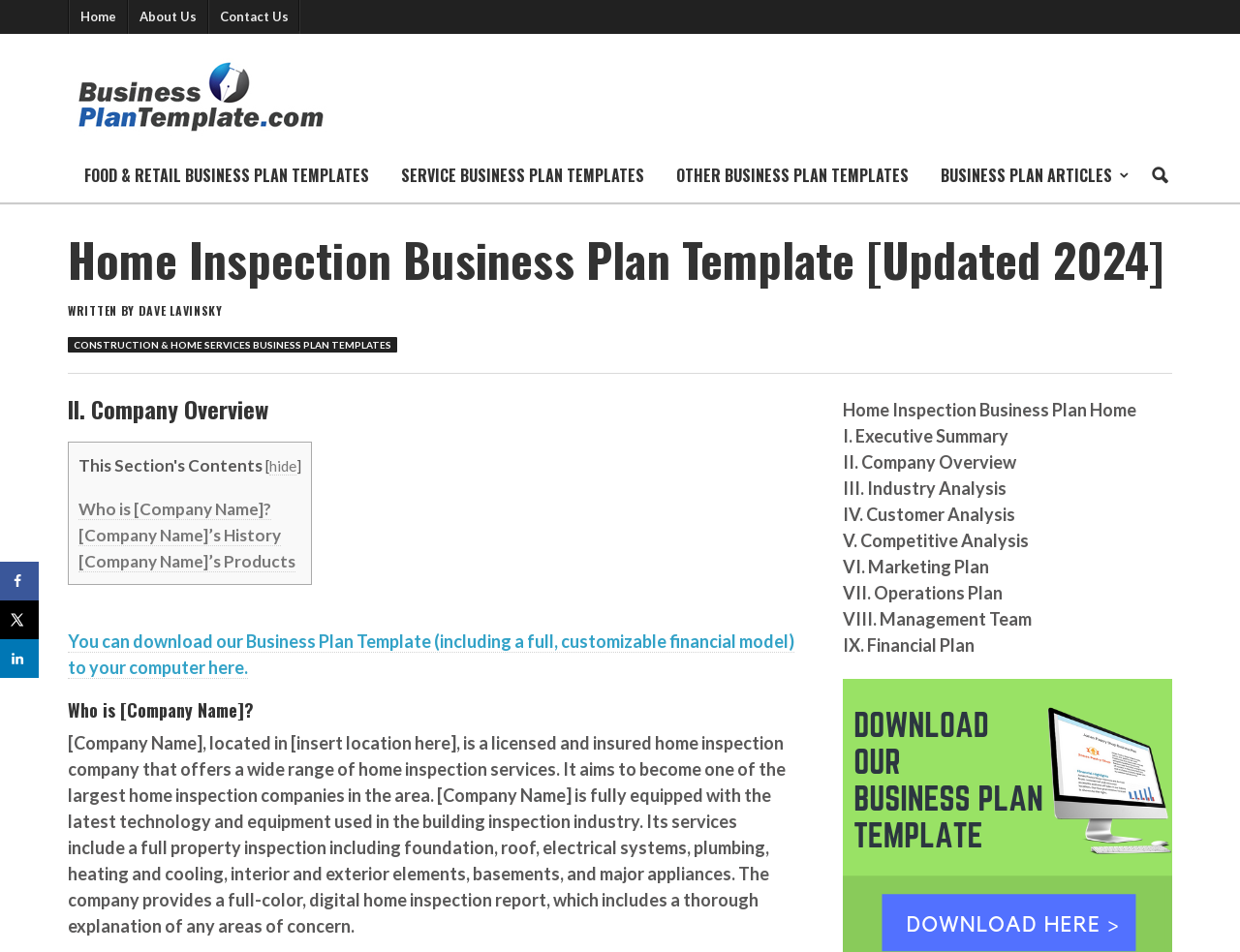Determine the bounding box coordinates of the UI element described by: "Who is [Company Name]?".

[0.063, 0.524, 0.219, 0.547]